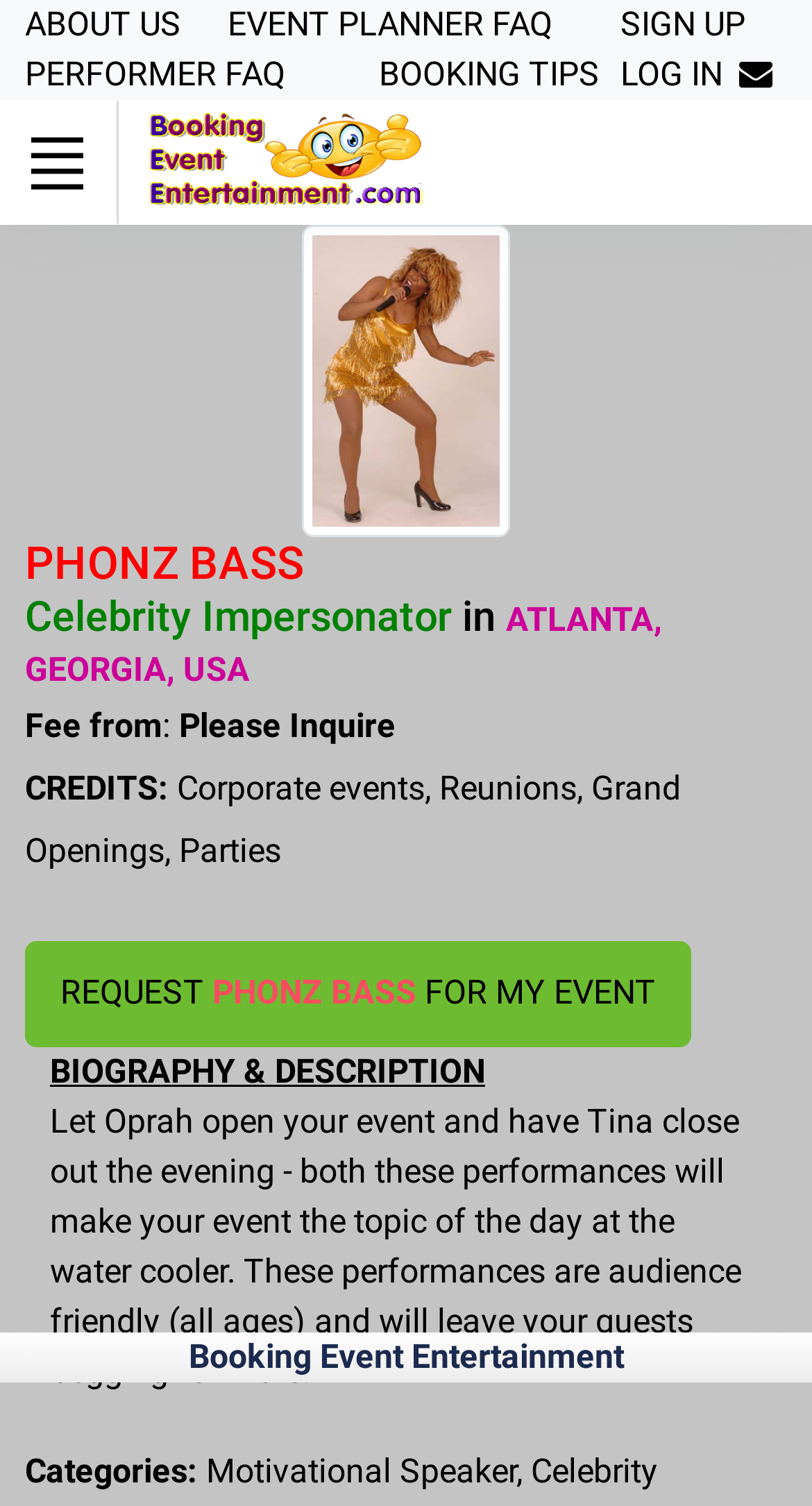What is the tone of the biography and description of Phonz Bass?
Answer with a single word or phrase, using the screenshot for reference.

Friendly and entertaining